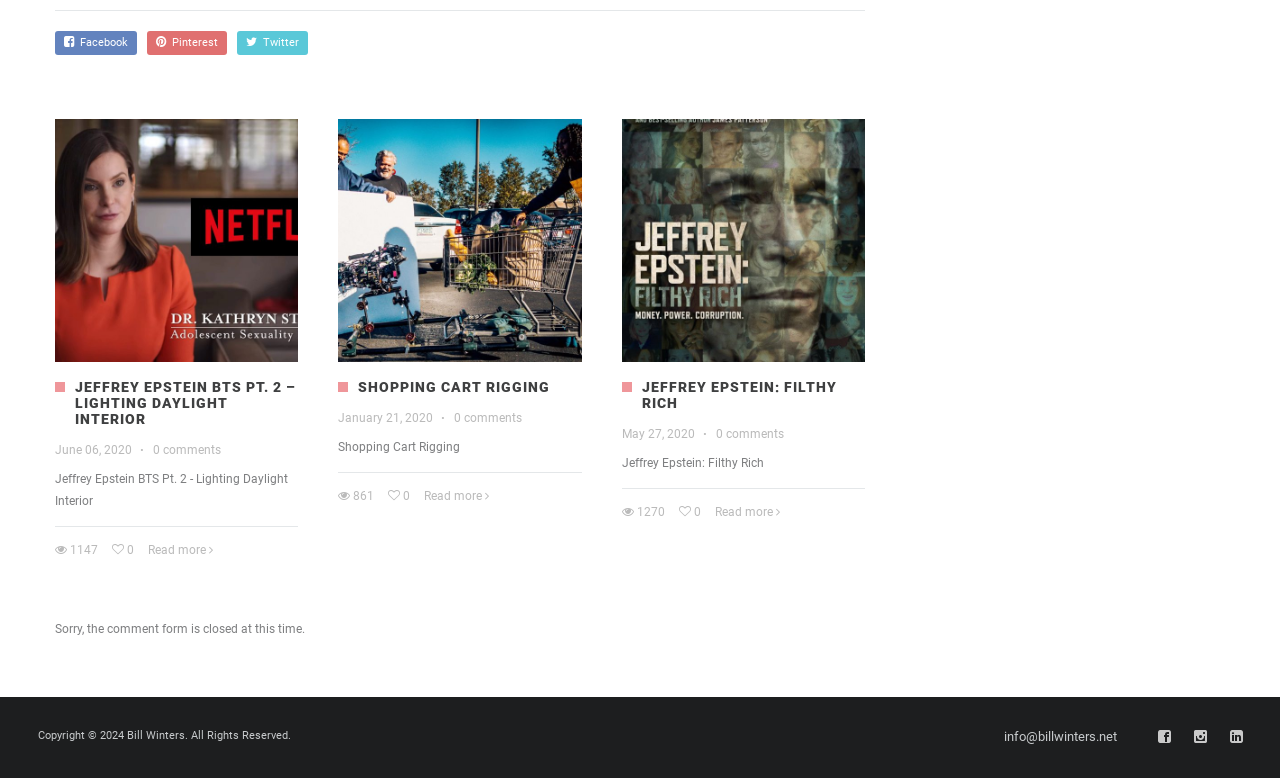What is the email address provided at the bottom of the page?
Look at the image and respond to the question as thoroughly as possible.

I found a StaticText element with the text 'info@billwinters.net' which is the email address provided at the bottom of the page.